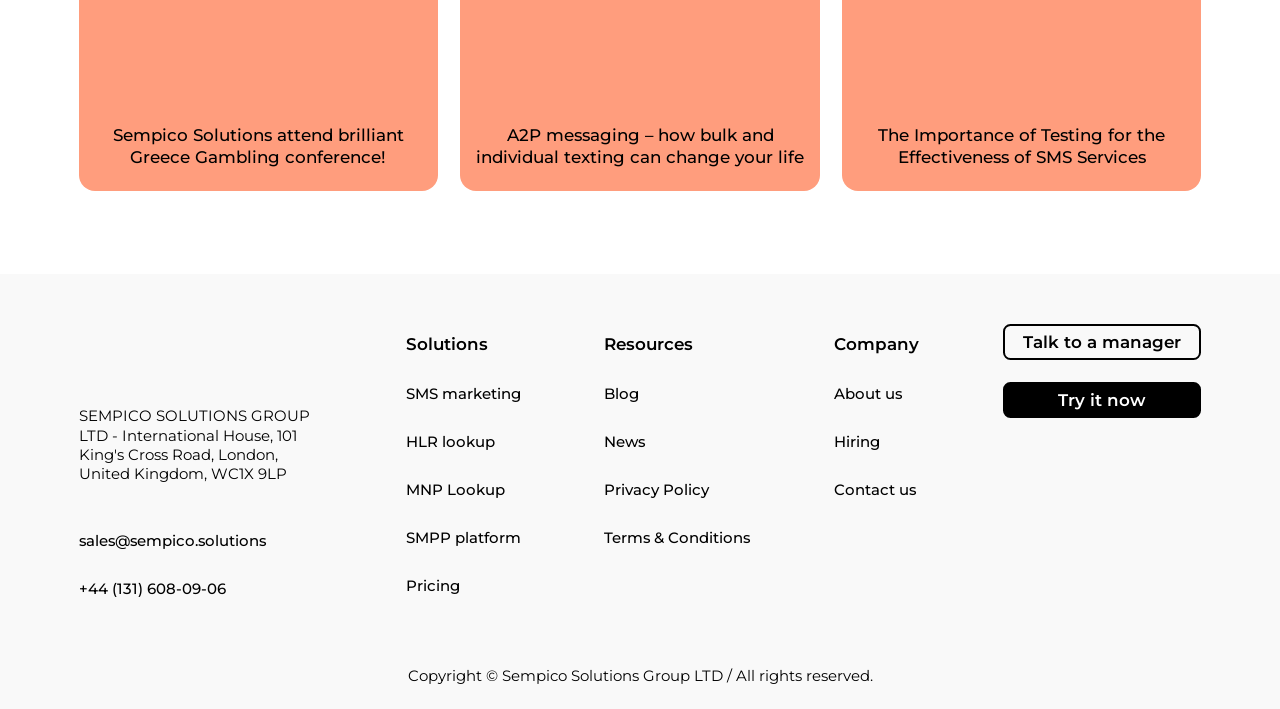Locate the bounding box coordinates of the element that needs to be clicked to carry out the instruction: "Click the Sempico Solutions new logo". The coordinates should be given as four float numbers ranging from 0 to 1, i.e., [left, top, right, bottom].

[0.061, 0.444, 0.252, 0.548]